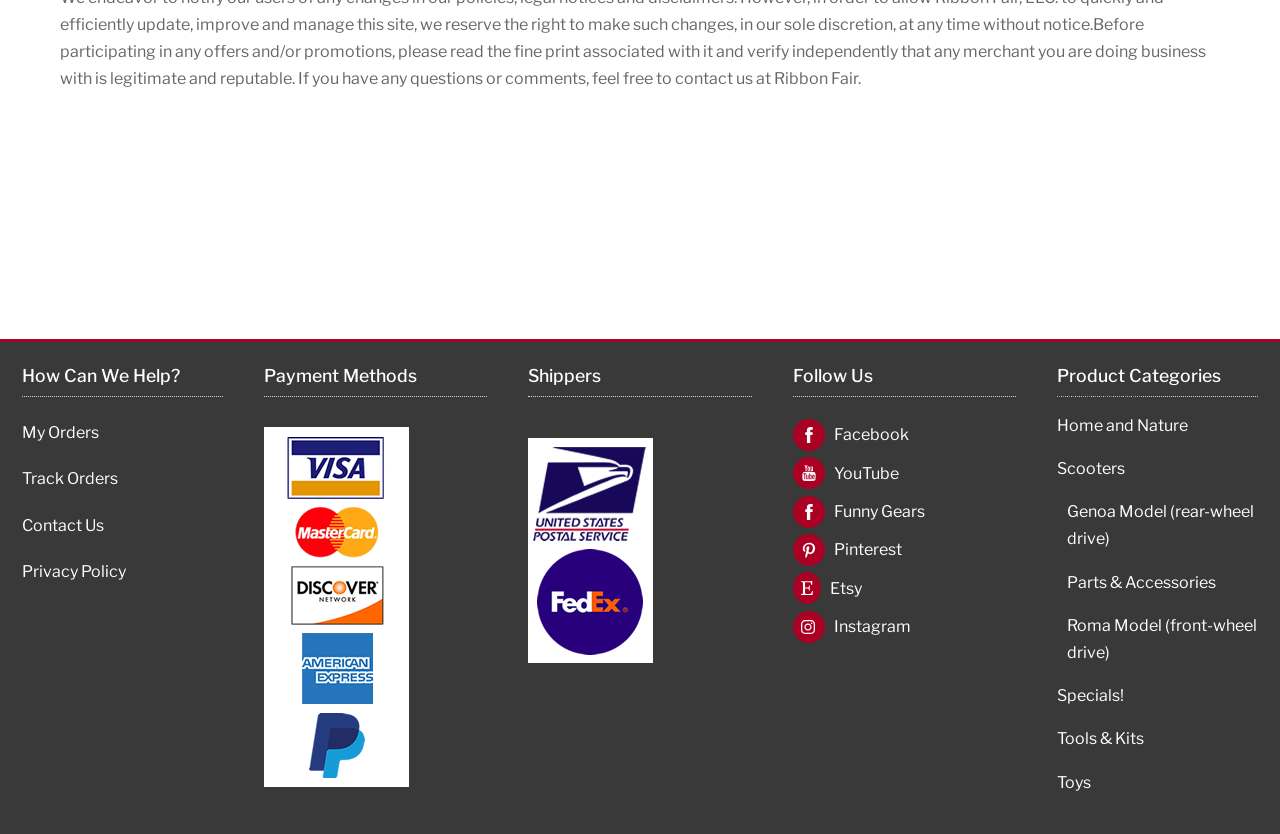What is the second payment method?
Answer the question with a single word or phrase derived from the image.

Not available